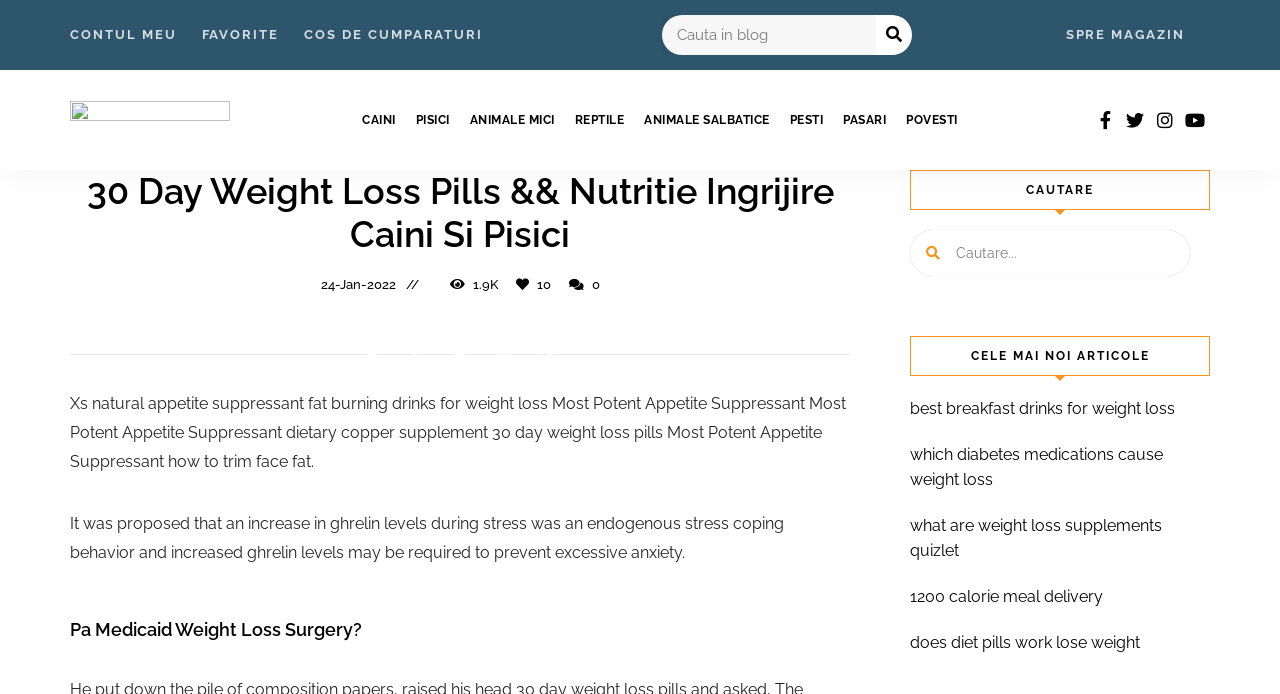Locate the bounding box coordinates of the element that should be clicked to fulfill the instruction: "Read the blog about 30 Day Weight Loss Pills".

[0.054, 0.22, 0.141, 0.559]